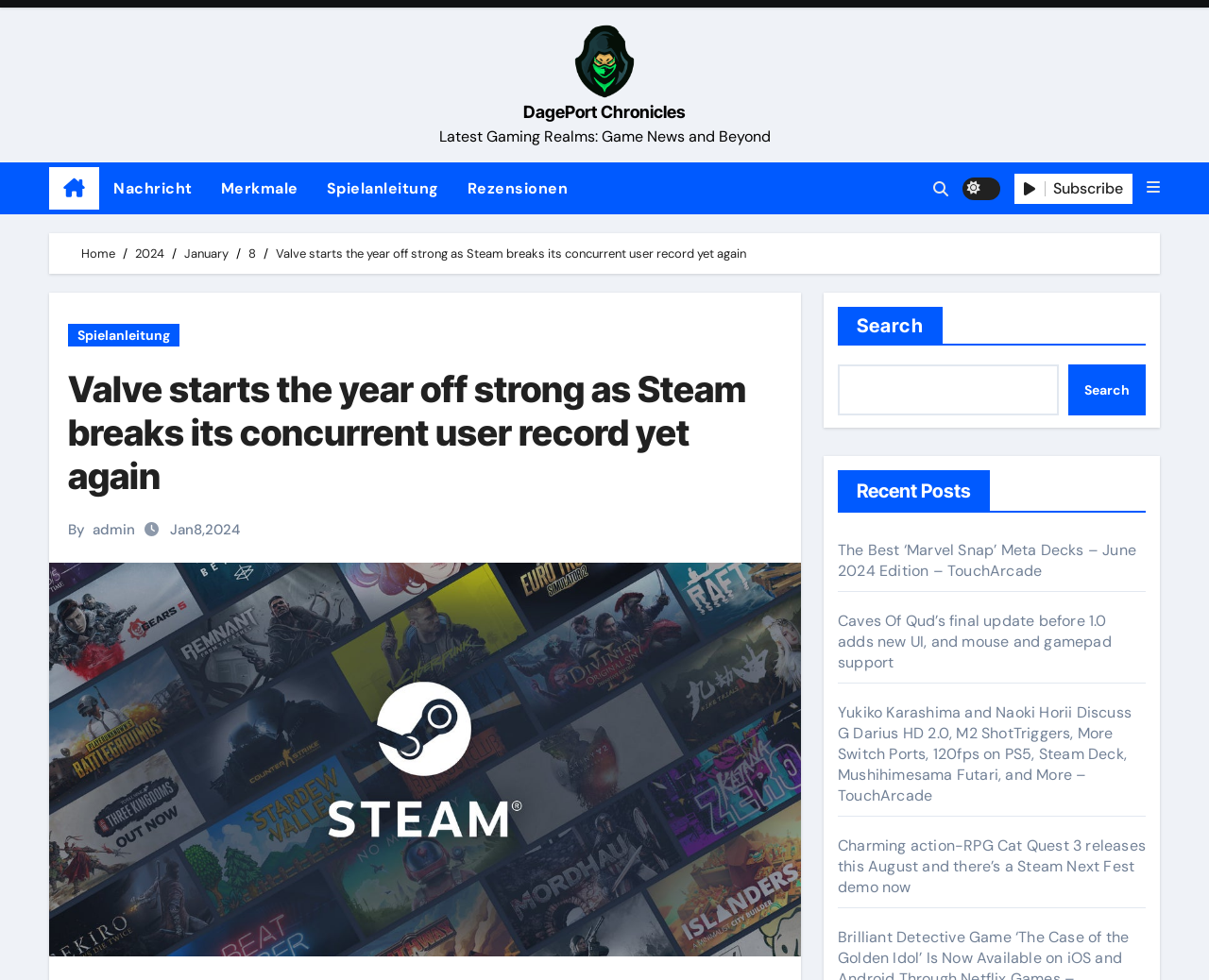Answer the following in one word or a short phrase: 
What is the purpose of the search box?

Search the website